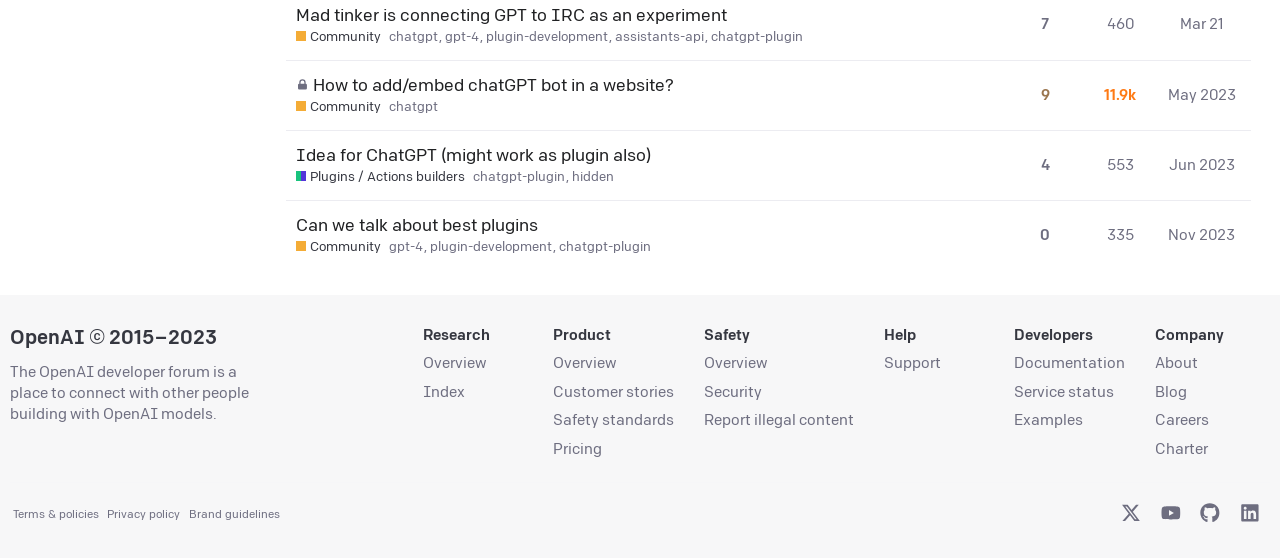How many topics are listed on this page?
Can you give a detailed and elaborate answer to the question?

I counted the number of gridcell elements with a heading element inside, which represents a topic. There are three such elements.